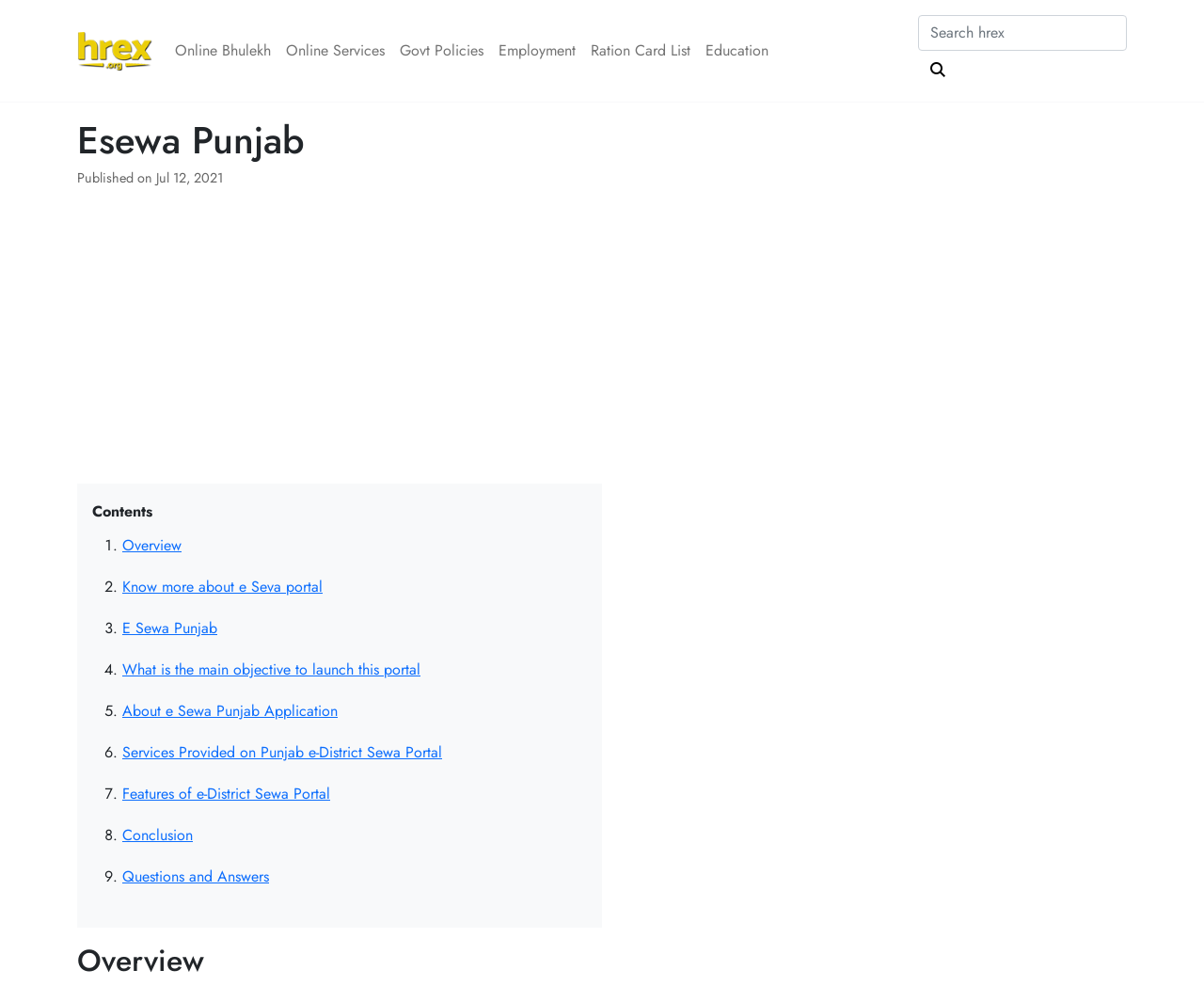Determine the bounding box coordinates of the UI element described by: "About e Sewa Punjab Application".

[0.102, 0.71, 0.28, 0.732]